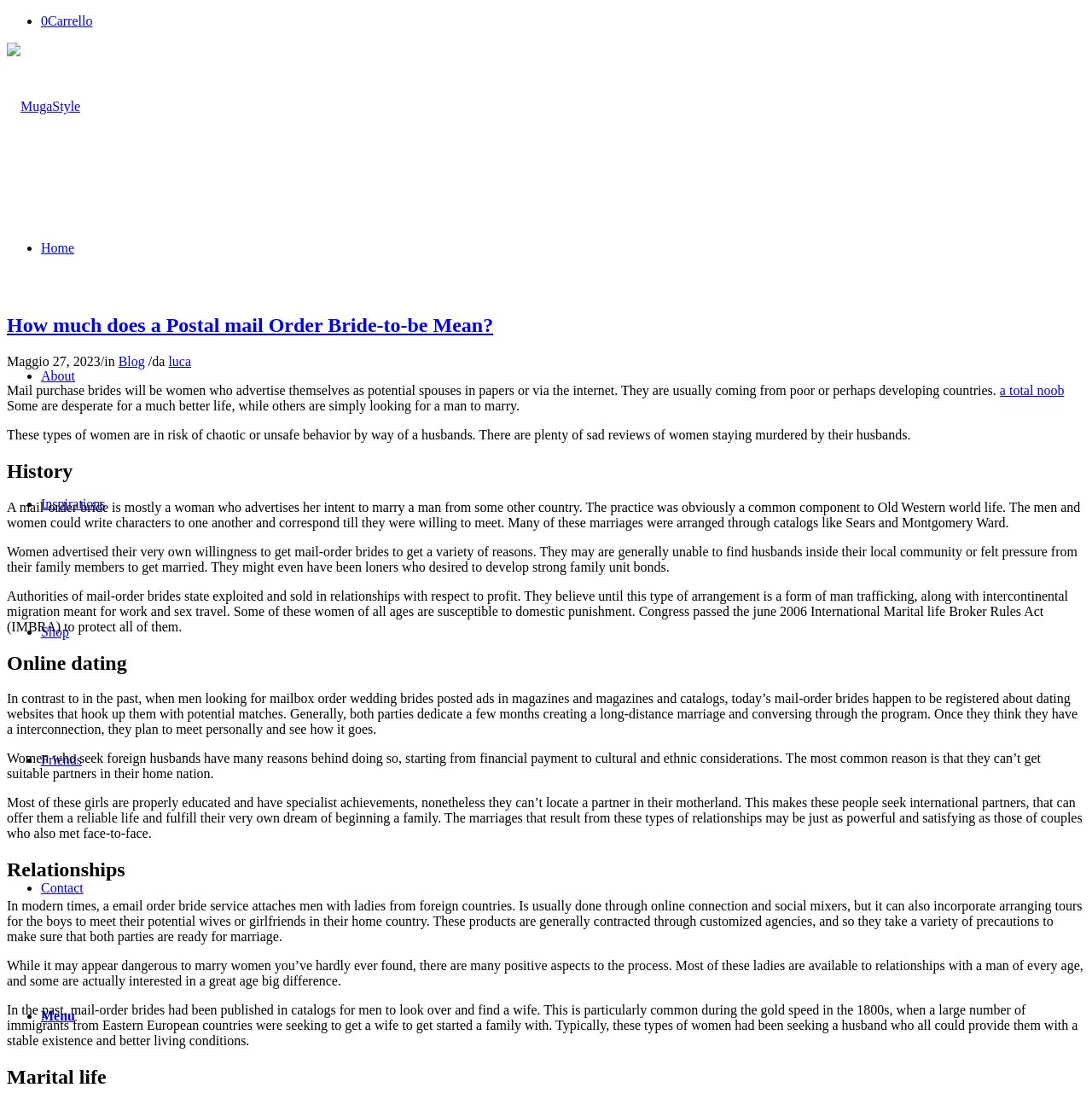Please provide the bounding box coordinates for the element that needs to be clicked to perform the instruction: "Click on the 'Inspirations' link". The coordinates must consist of four float numbers between 0 and 1, formatted as [left, top, right, bottom].

[0.038, 0.452, 0.097, 0.465]